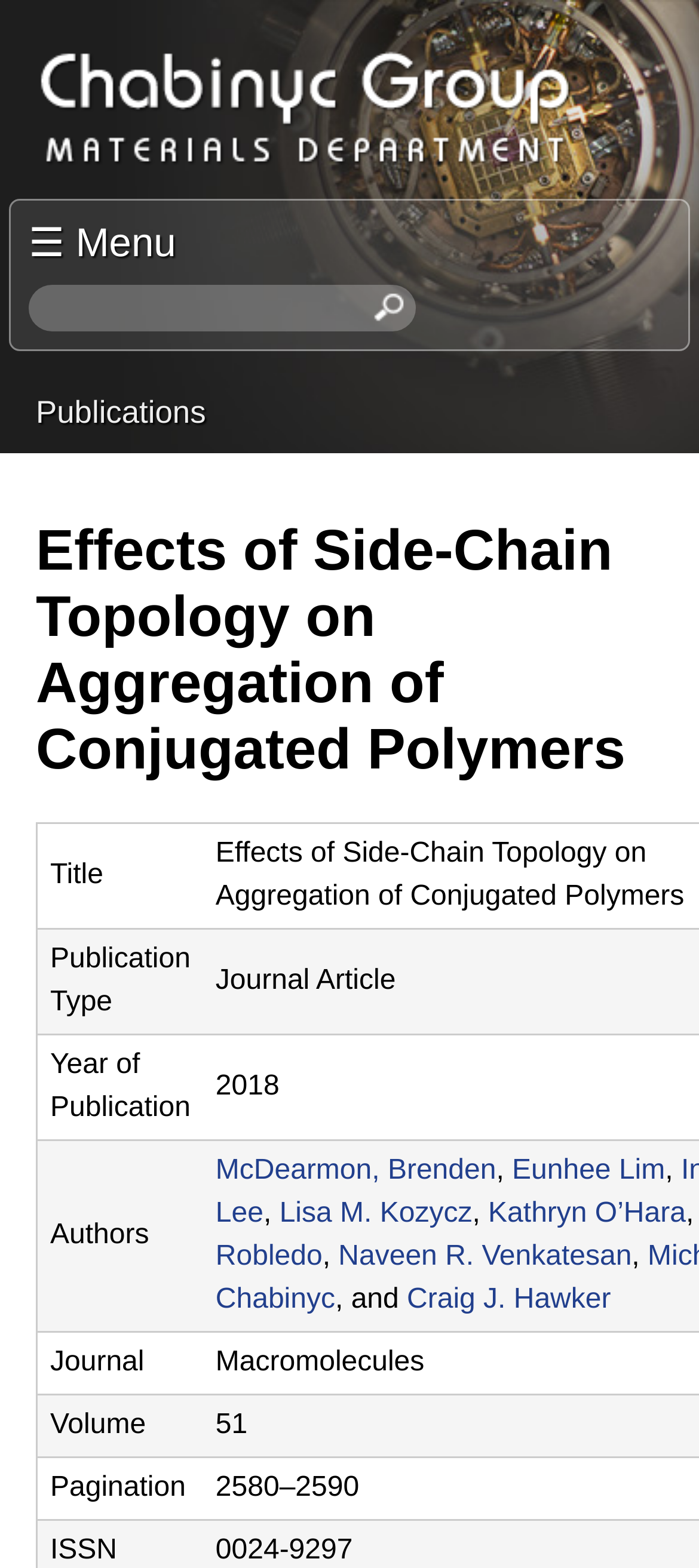Please identify the bounding box coordinates of the element's region that needs to be clicked to fulfill the following instruction: "Search this site". The bounding box coordinates should consist of four float numbers between 0 and 1, i.e., [left, top, right, bottom].

[0.041, 0.182, 0.595, 0.211]